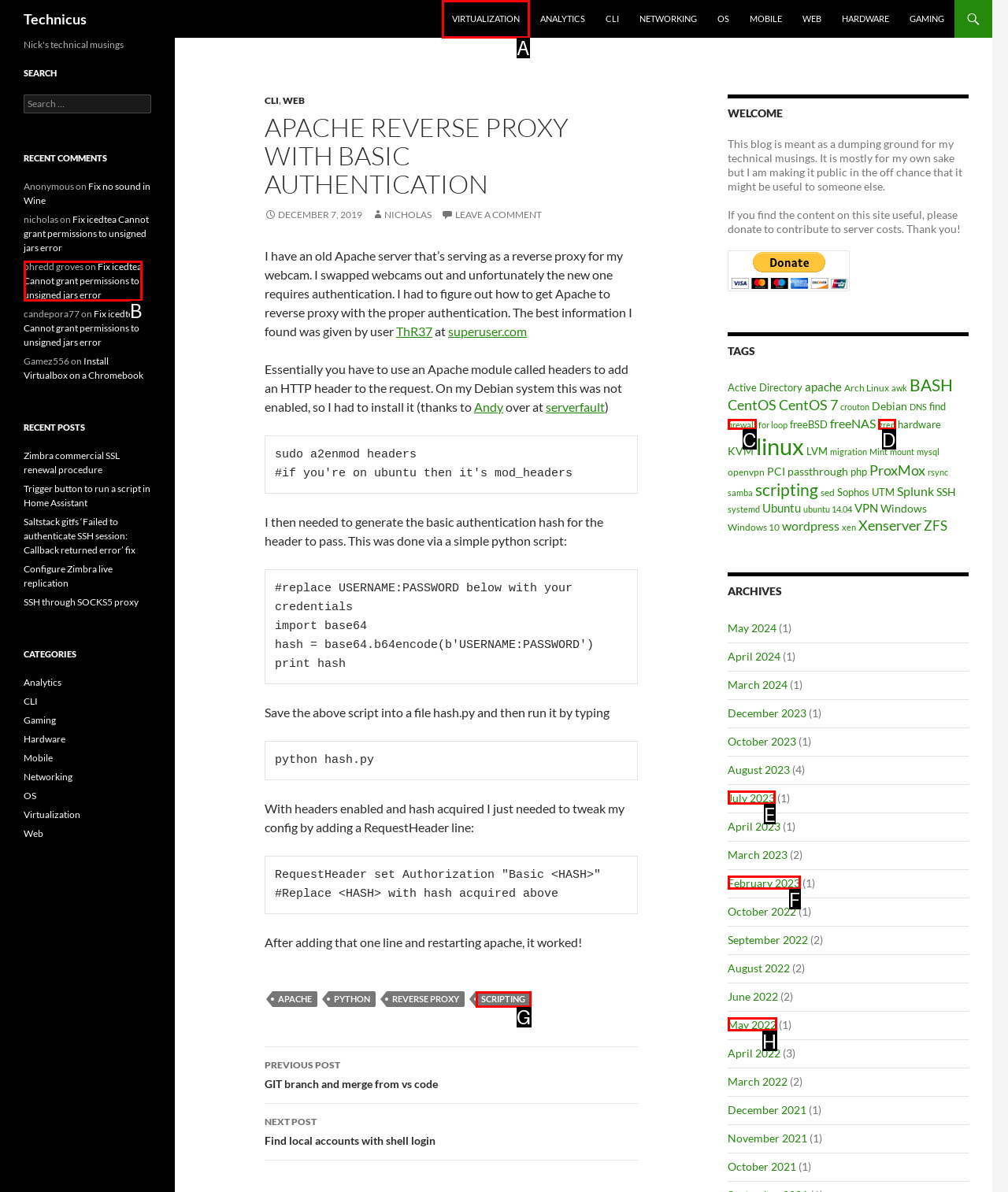Select the letter of the option that should be clicked to achieve the specified task: Click on the 'VIRTUALIZATION' link. Respond with just the letter.

A